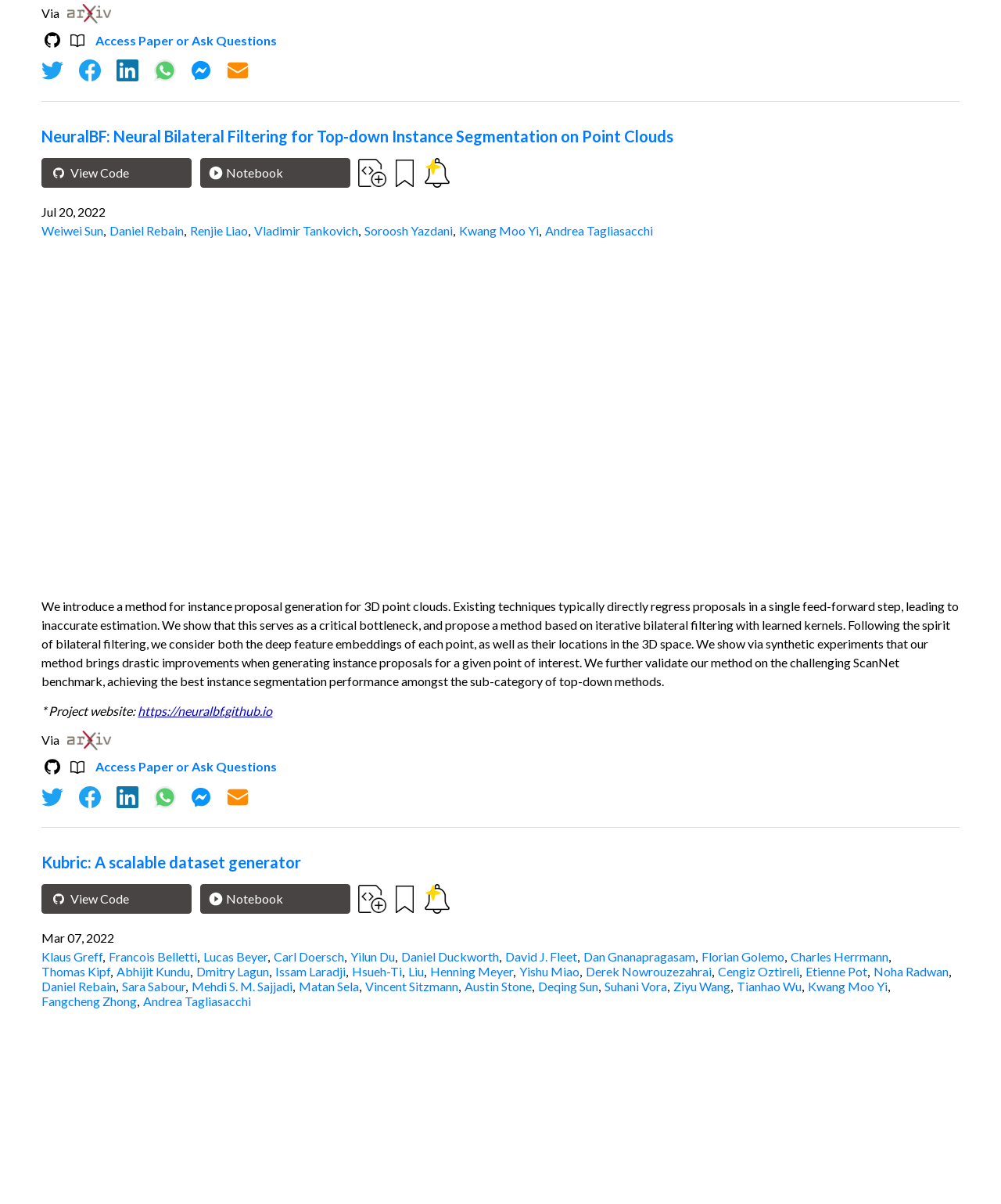Kindly provide the bounding box coordinates of the section you need to click on to fulfill the given instruction: "Access paper or ask questions".

[0.096, 0.027, 0.277, 0.04]